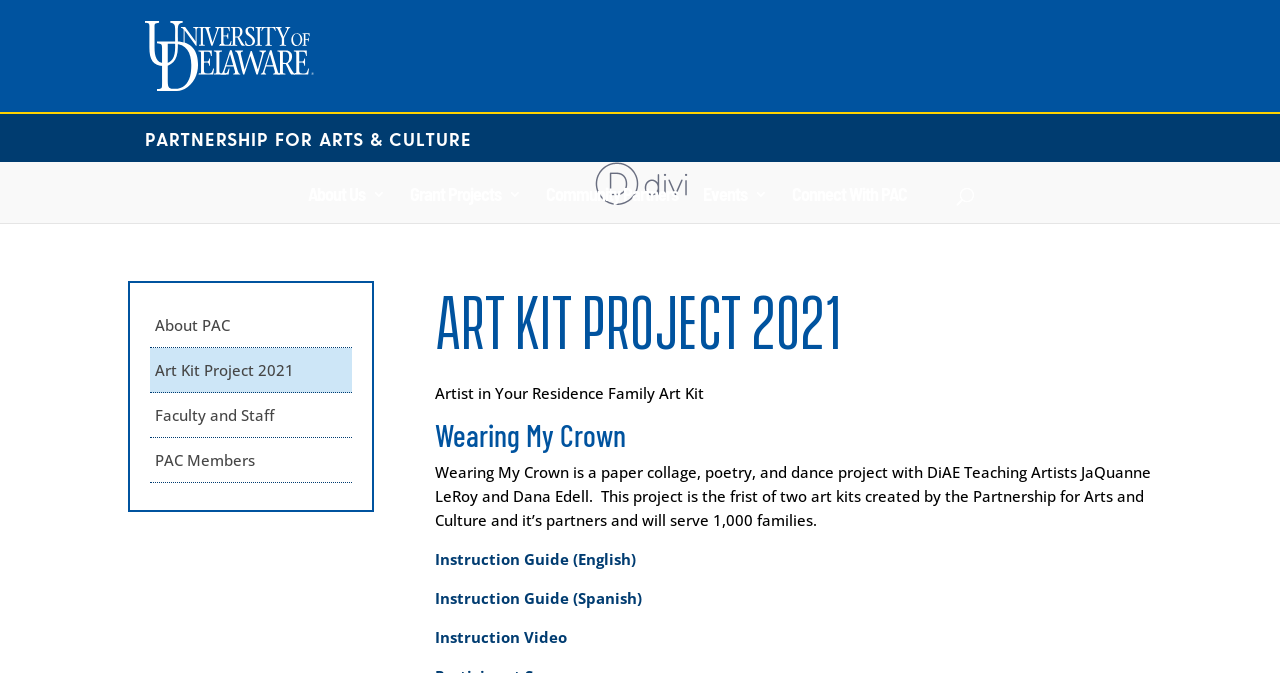Please provide a detailed answer to the question below by examining the image:
What is the name of the organization partnering with the University of Delaware?

I found the answer by looking at the banner element with the text 'Partnership for Arts & Culture' which is a prominent element on the webpage, indicating that it is the name of the organization partnering with the University of Delaware.